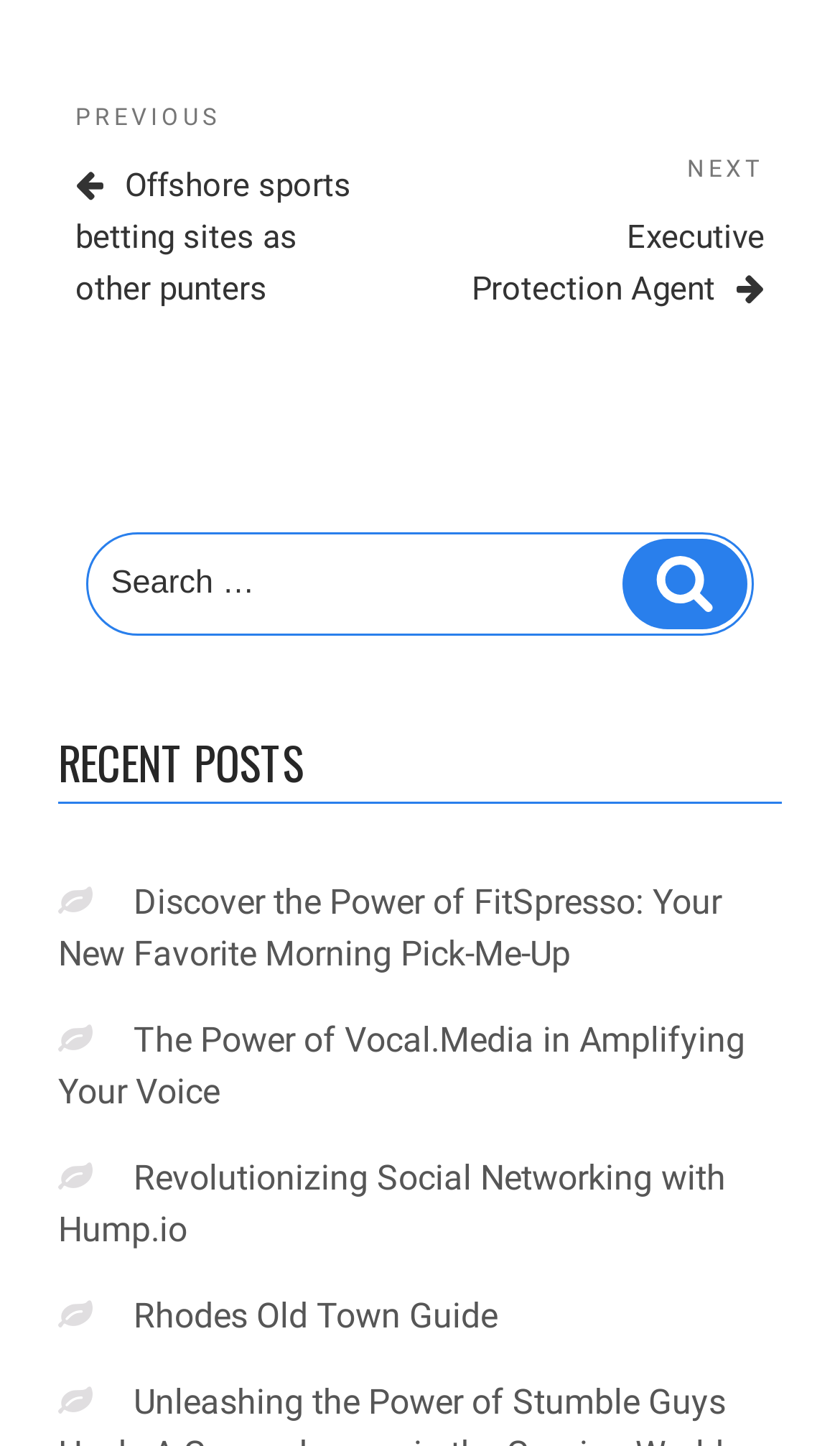Can you find the bounding box coordinates of the area I should click to execute the following instruction: "Read the post about Rhodes Old Town"?

[0.159, 0.896, 0.592, 0.924]